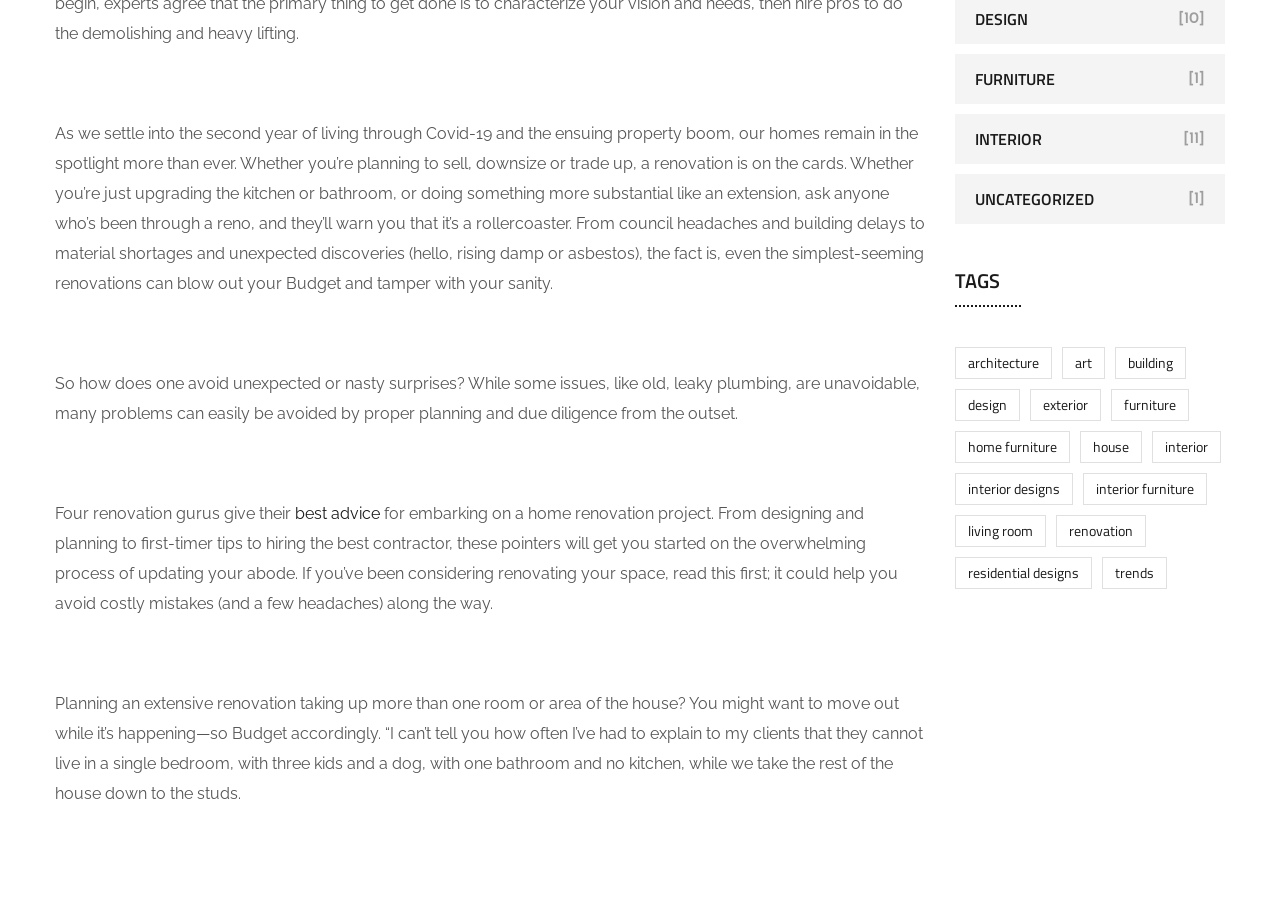Based on the image, give a detailed response to the question: What is the warning given by people who have been through a renovation?

The article quotes people who have been through a renovation as warning that it's a rollercoaster, implying that it can be a challenging and unpredictable experience.